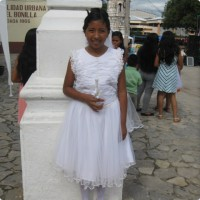Generate an elaborate caption for the given image.

A young girl dressed in a beautiful white communion gown stands proudly in front of a white stone structure. The dress features delicate body and ruffled details, accentuating the festive occasion. She holds a candle, symbolizing the significance of her First Communion, a sacred moment celebrated within many communities. In the background, several other children and adults are seen, hinting at a celebratory gathering filled with joy and tradition. The overall atmosphere is vibrant, reflecting the importance of this milestone in the girl's life and the shared experience with her peers.